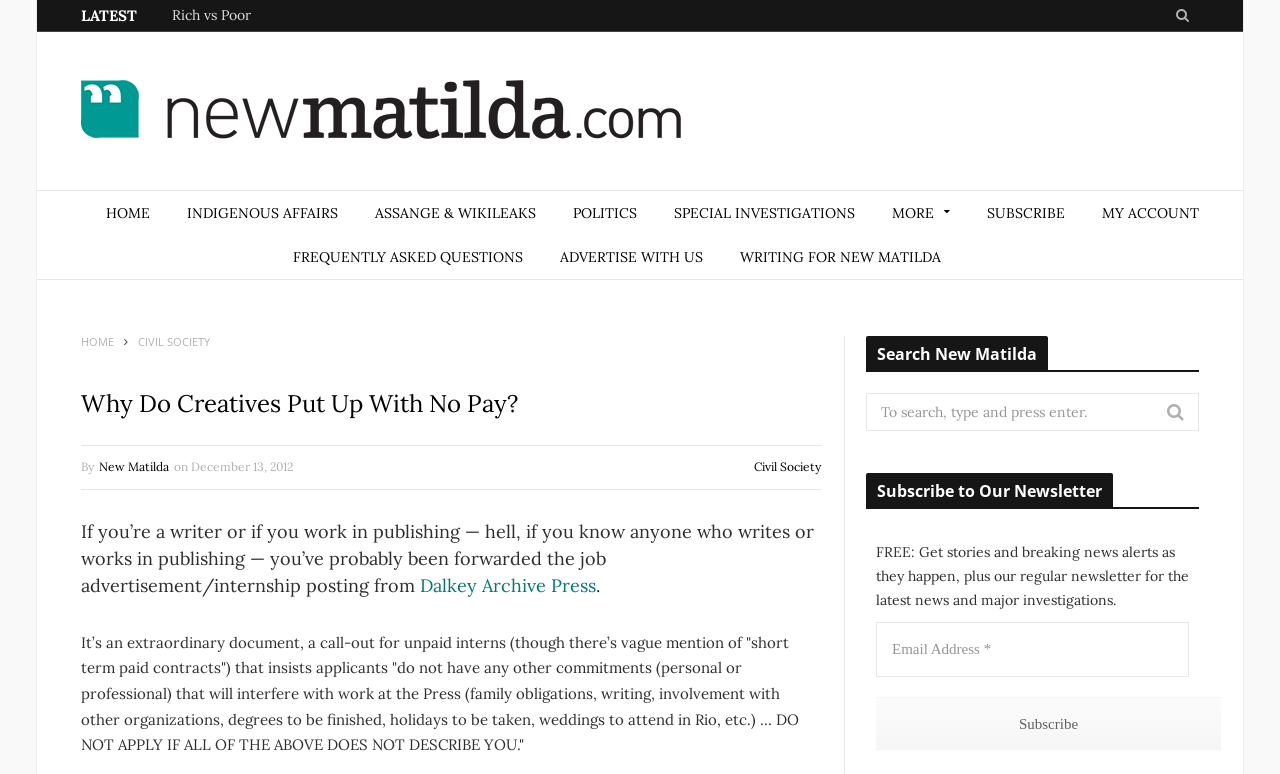Identify the bounding box of the UI element described as follows: "Writing for New Matilda". Provide the coordinates as four float numbers in the range of 0 to 1 [left, top, right, bottom].

[0.564, 0.302, 0.749, 0.362]